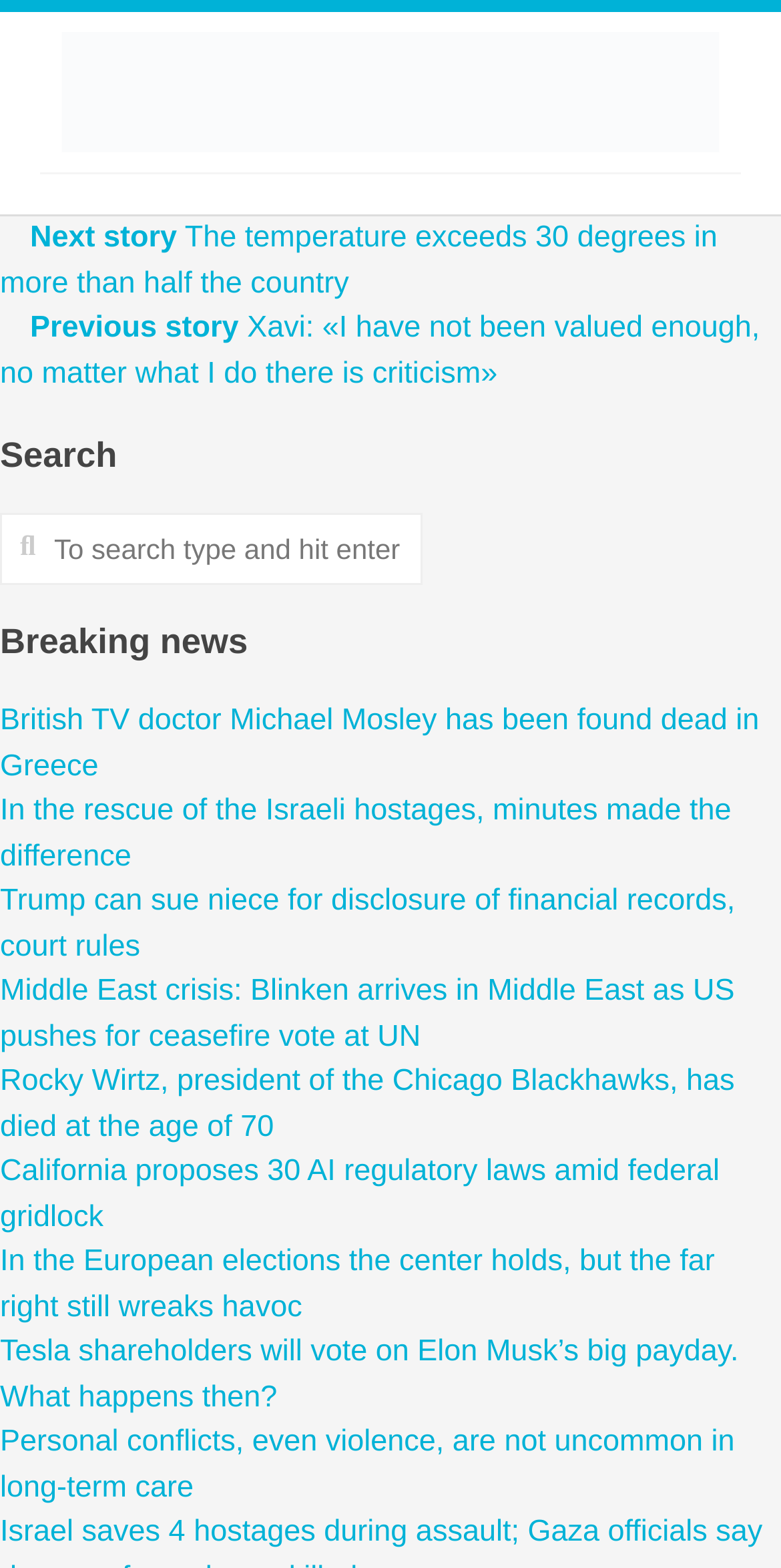Please specify the bounding box coordinates of the element that should be clicked to execute the given instruction: 'Search for a topic'. Ensure the coordinates are four float numbers between 0 and 1, expressed as [left, top, right, bottom].

[0.0, 0.327, 0.541, 0.373]